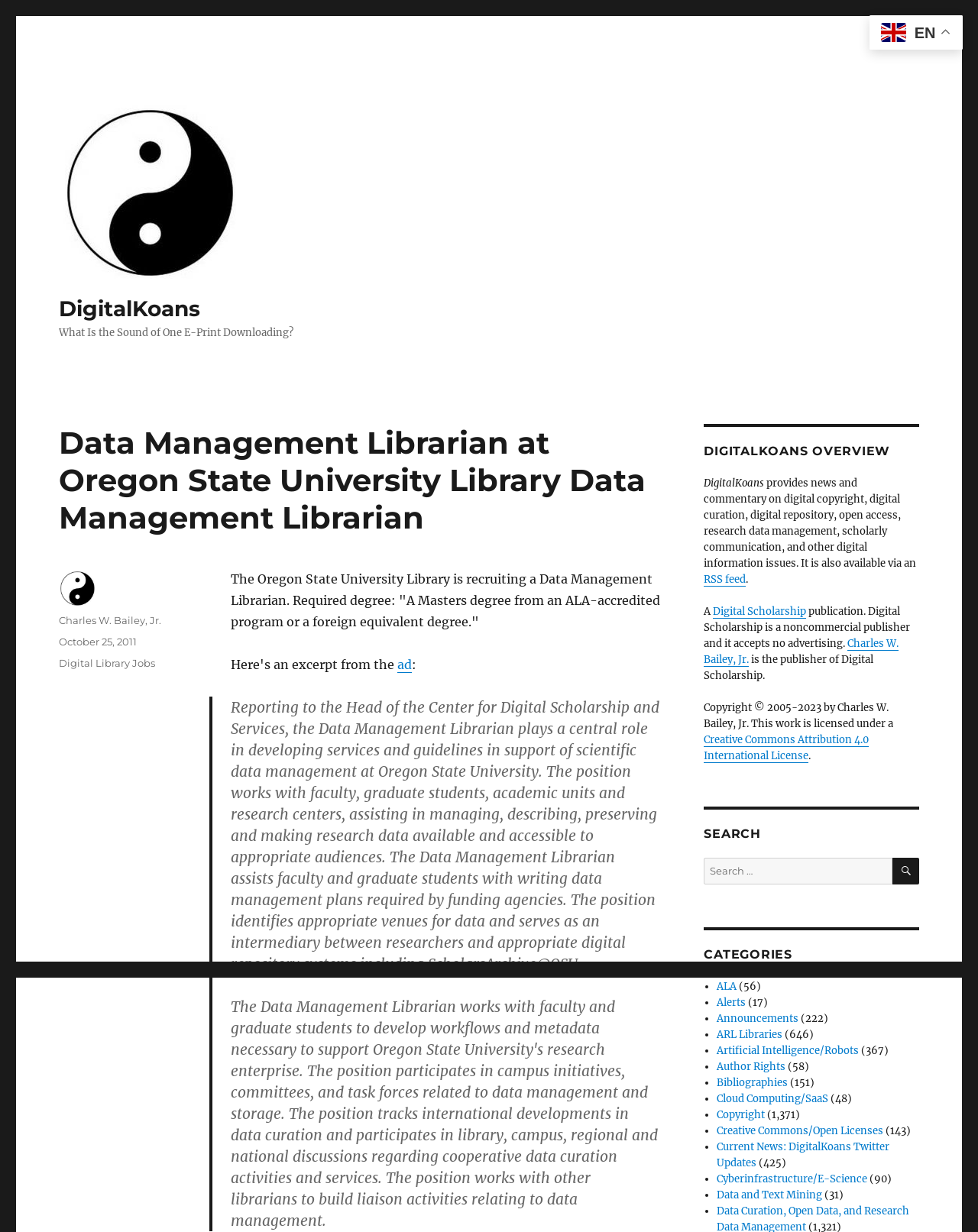What is the name of the publisher of Digital Scholarship?
Please elaborate on the answer to the question with detailed information.

The name of the publisher can be found in the section 'DIGITALKOANS OVERVIEW', which states 'Digital Scholarship is a noncommercial publisher and it accepts no advertising. Charles W. Bailey, Jr. is the publisher of Digital Scholarship.'